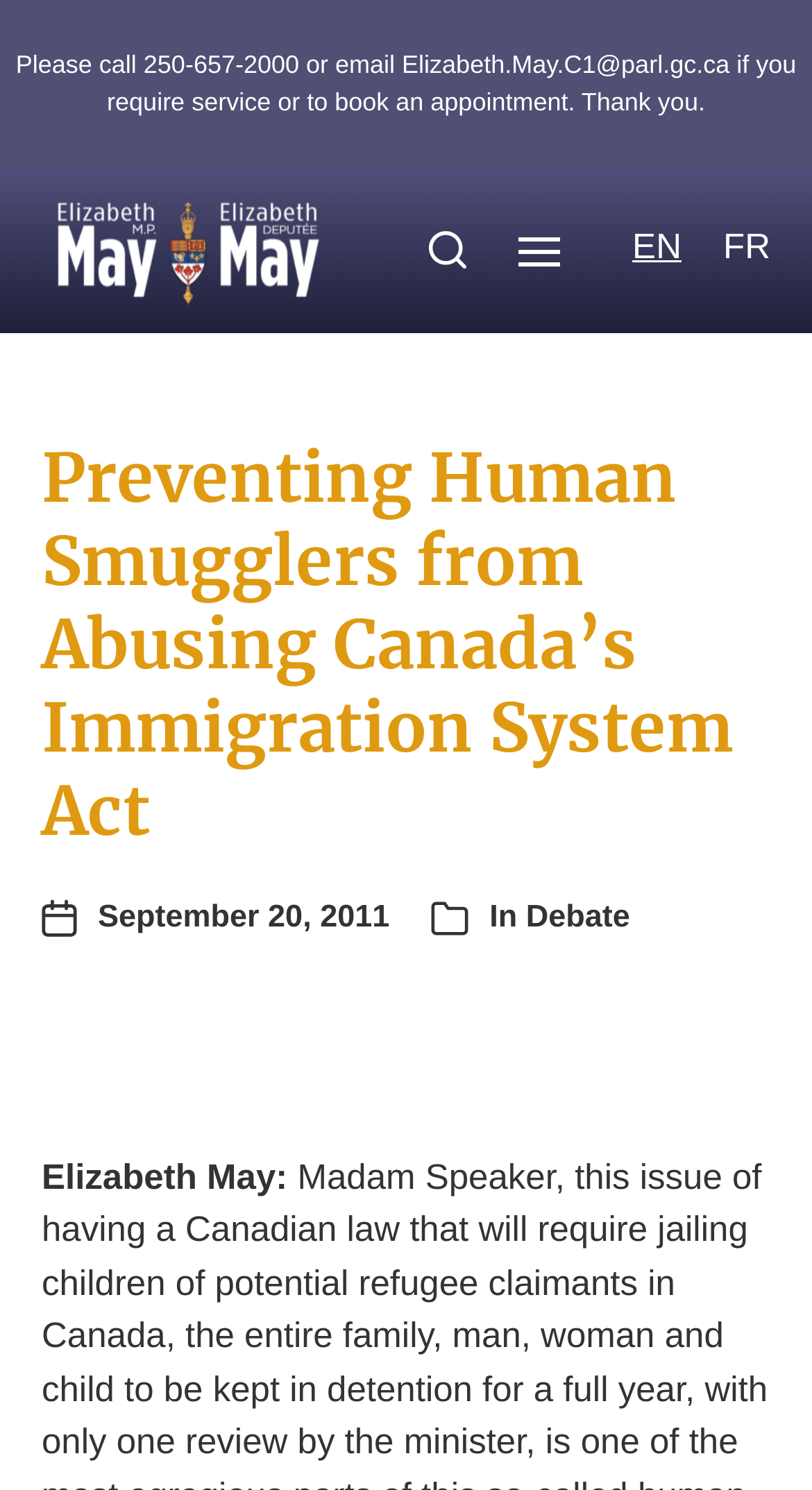Extract the bounding box coordinates for the UI element described by the text: "parent_node: Elizabeth May". The coordinates should be in the form of [left, top, right, bottom] with values between 0 and 1.

[0.051, 0.126, 0.413, 0.21]